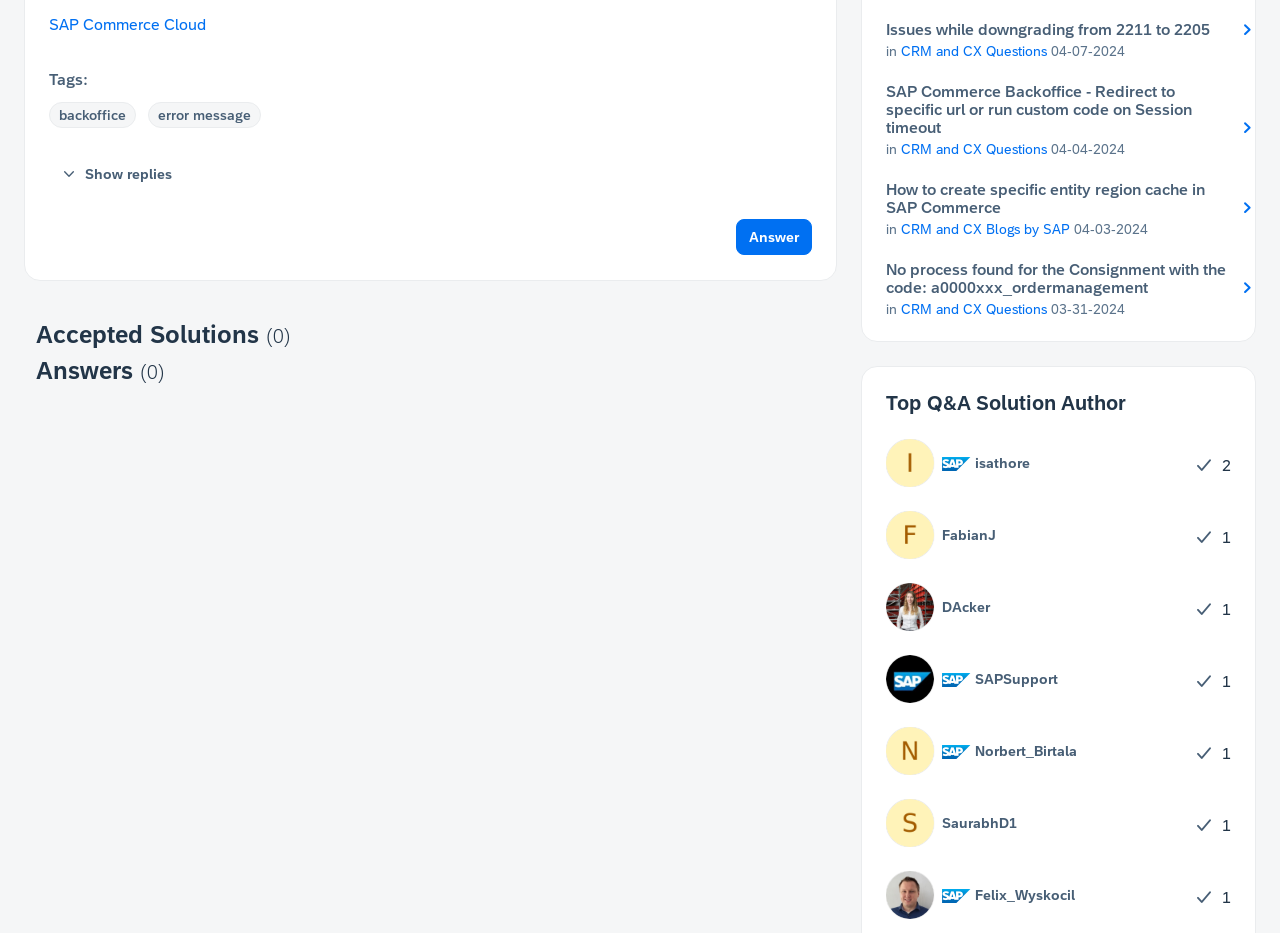Answer the following in one word or a short phrase: 
Who is the top Q&A solution author?

isathore